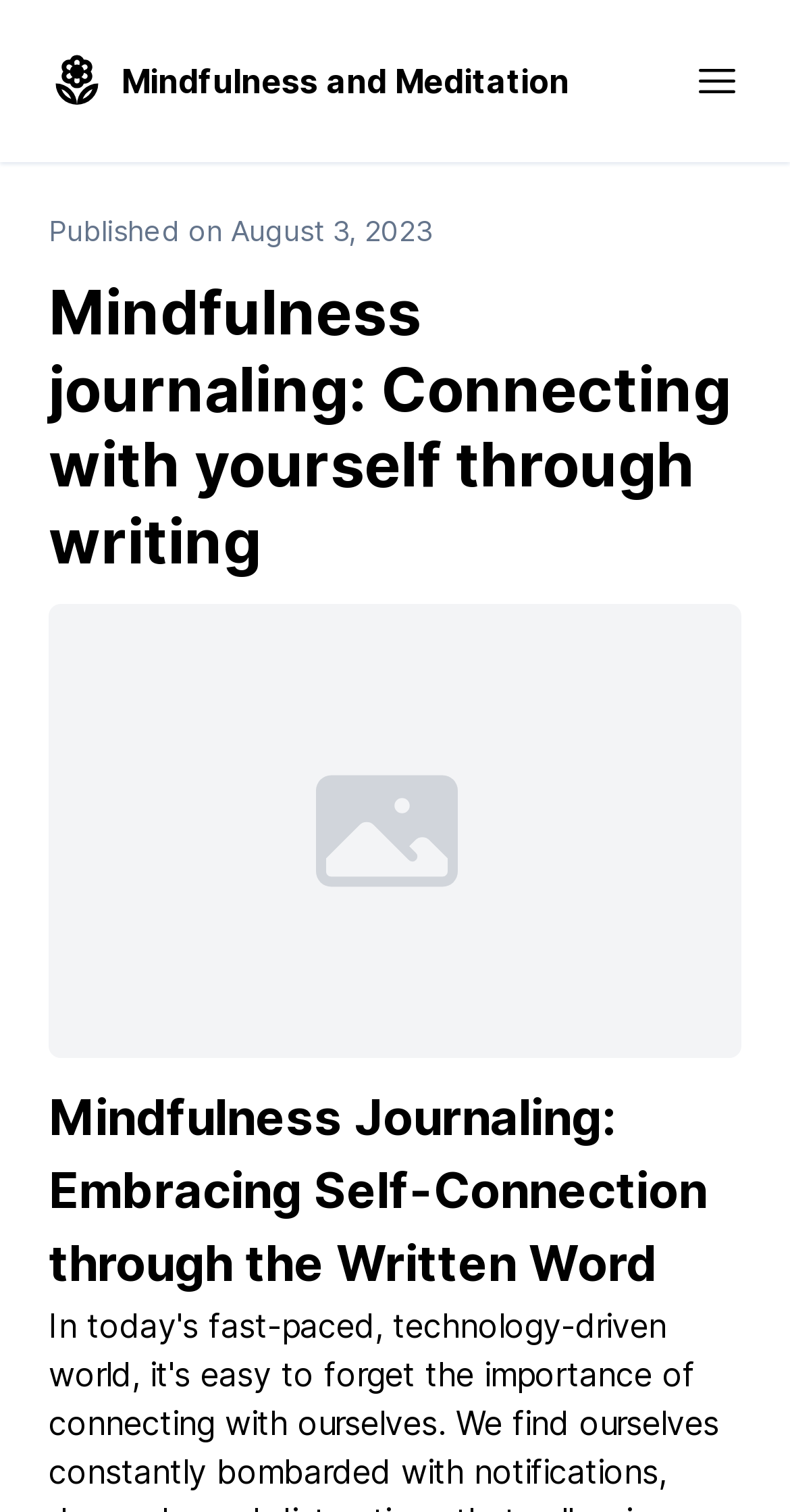For the given element description Mindfulness and Meditation, determine the bounding box coordinates of the UI element. The coordinates should follow the format (top-left x, top-left y, bottom-right x, bottom-right y) and be within the range of 0 to 1.

[0.062, 0.035, 0.721, 0.072]